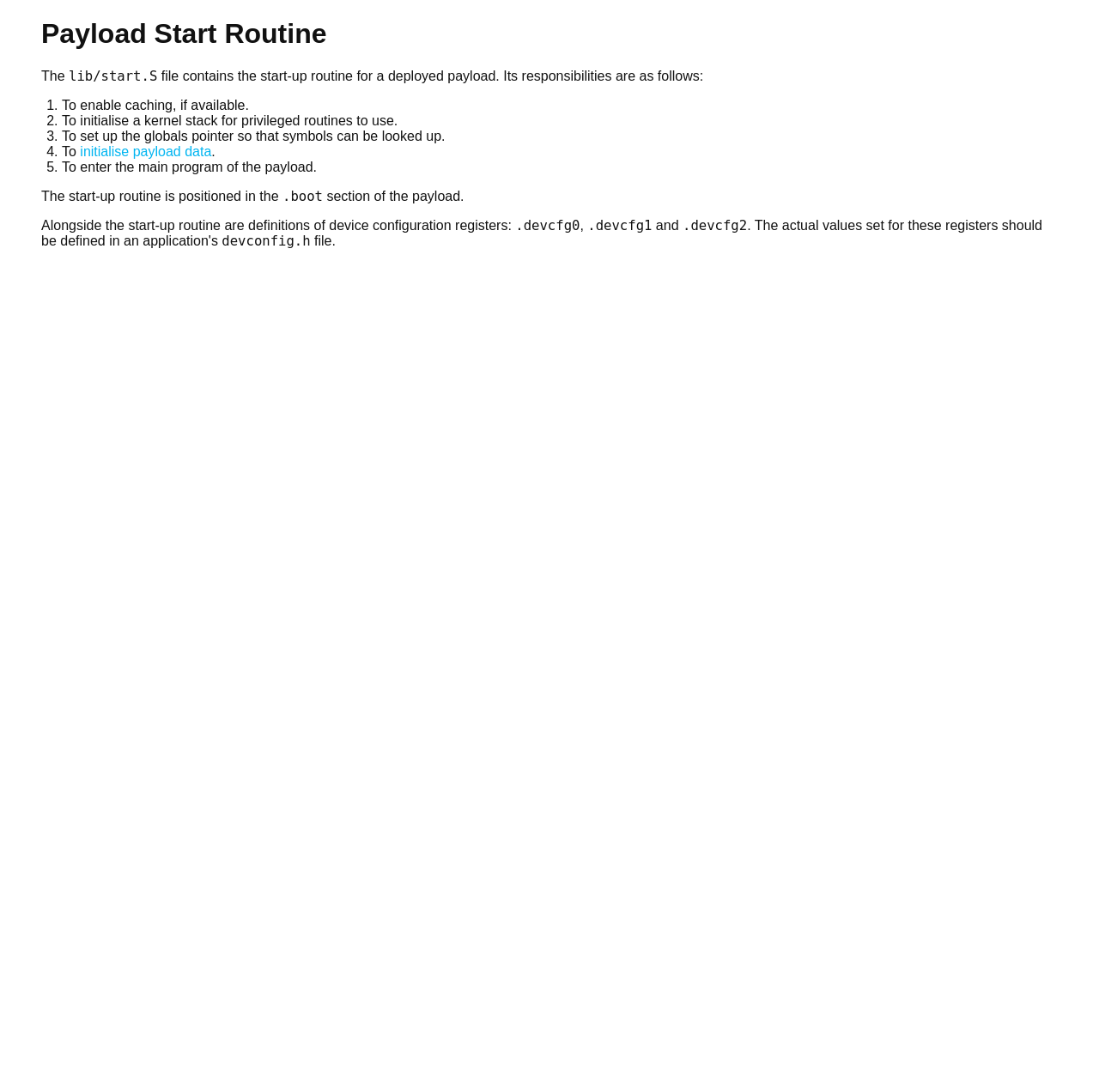Identify and extract the main heading from the webpage.

Payload Start Routine